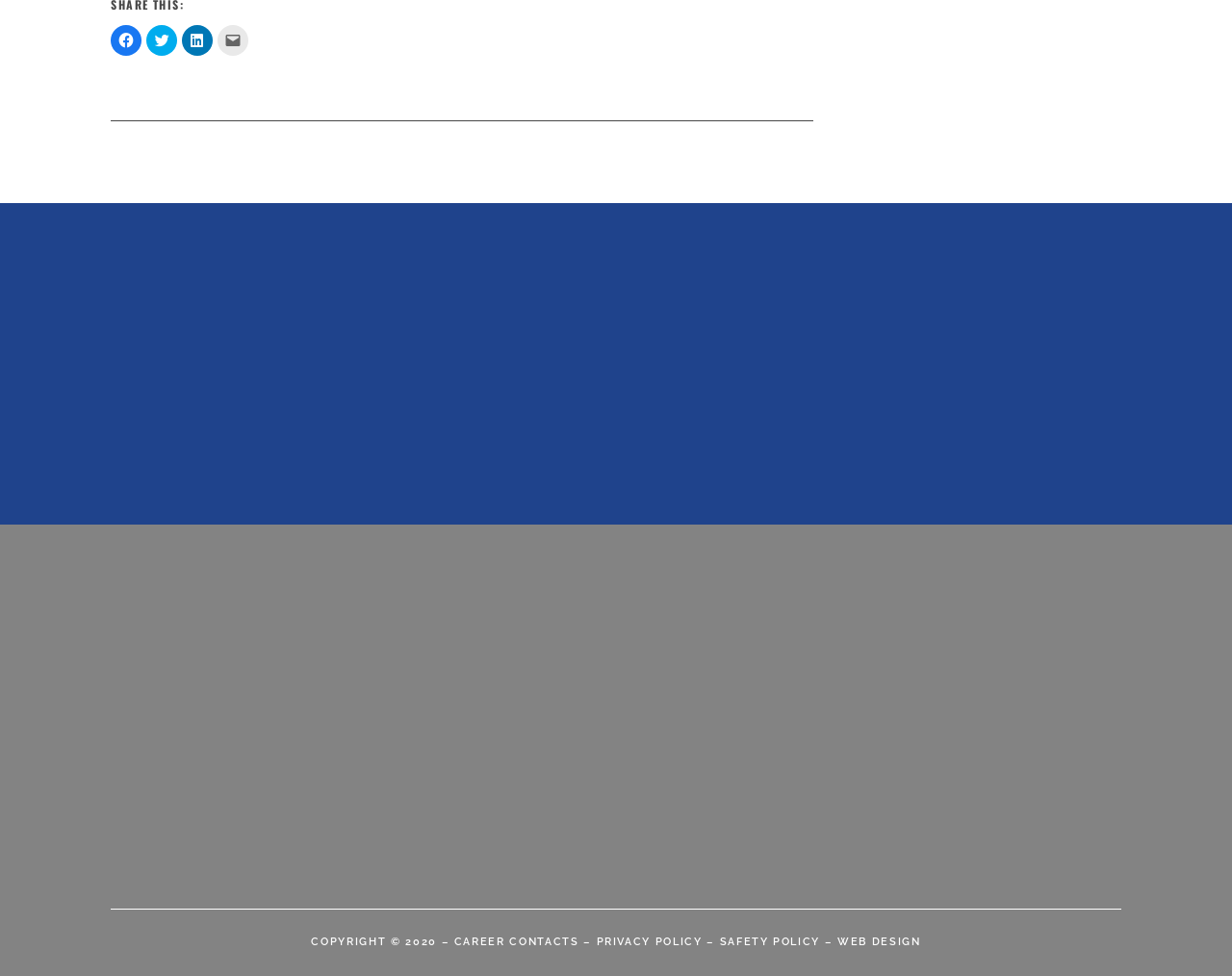Please answer the following question using a single word or phrase: 
What is the phone number of the Vancouver office?

1-604-606-1831